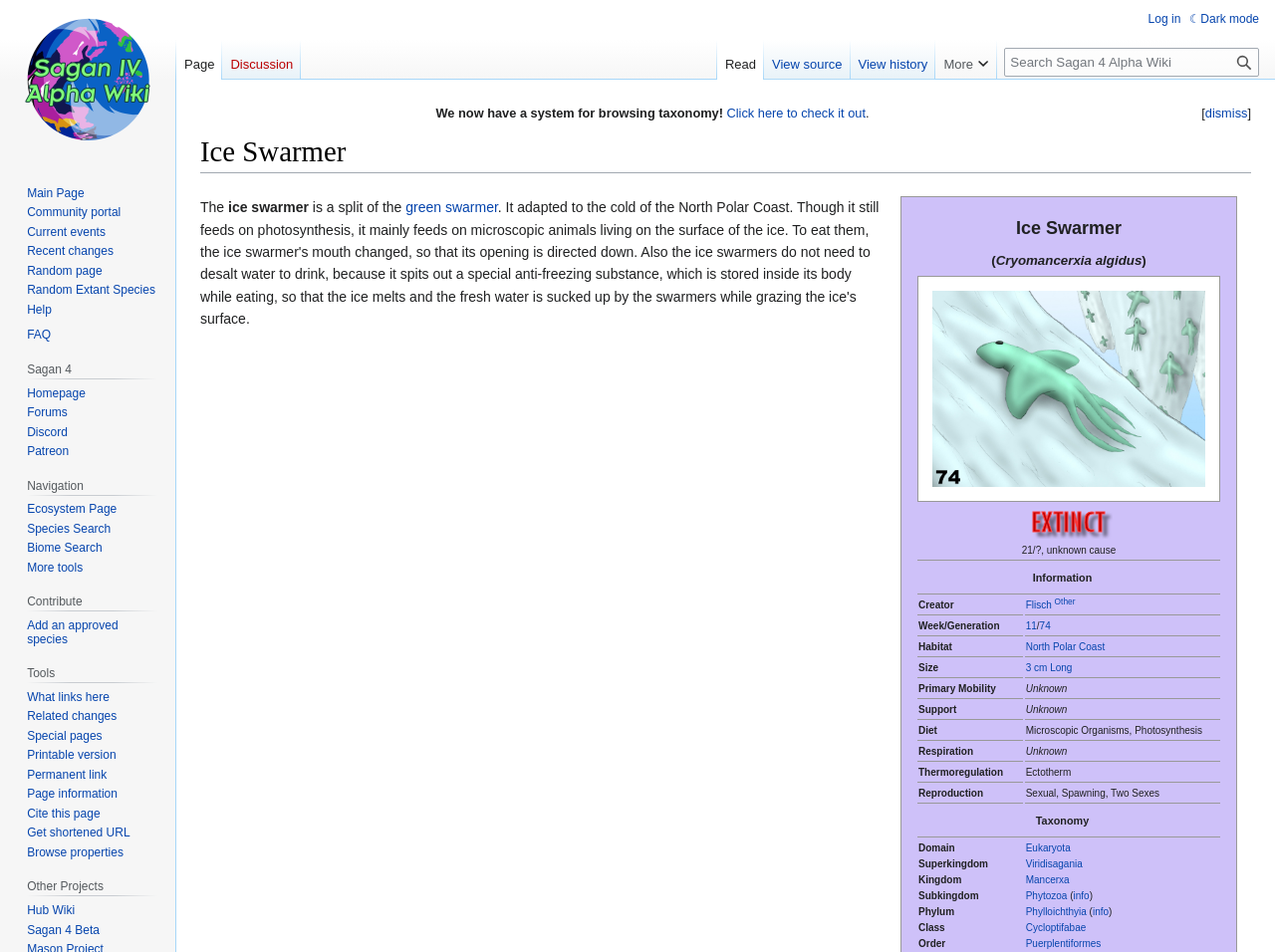From the webpage screenshot, predict the bounding box coordinates (top-left x, top-left y, bottom-right x, bottom-right y) for the UI element described here: Hub Wiki

[0.021, 0.949, 0.059, 0.964]